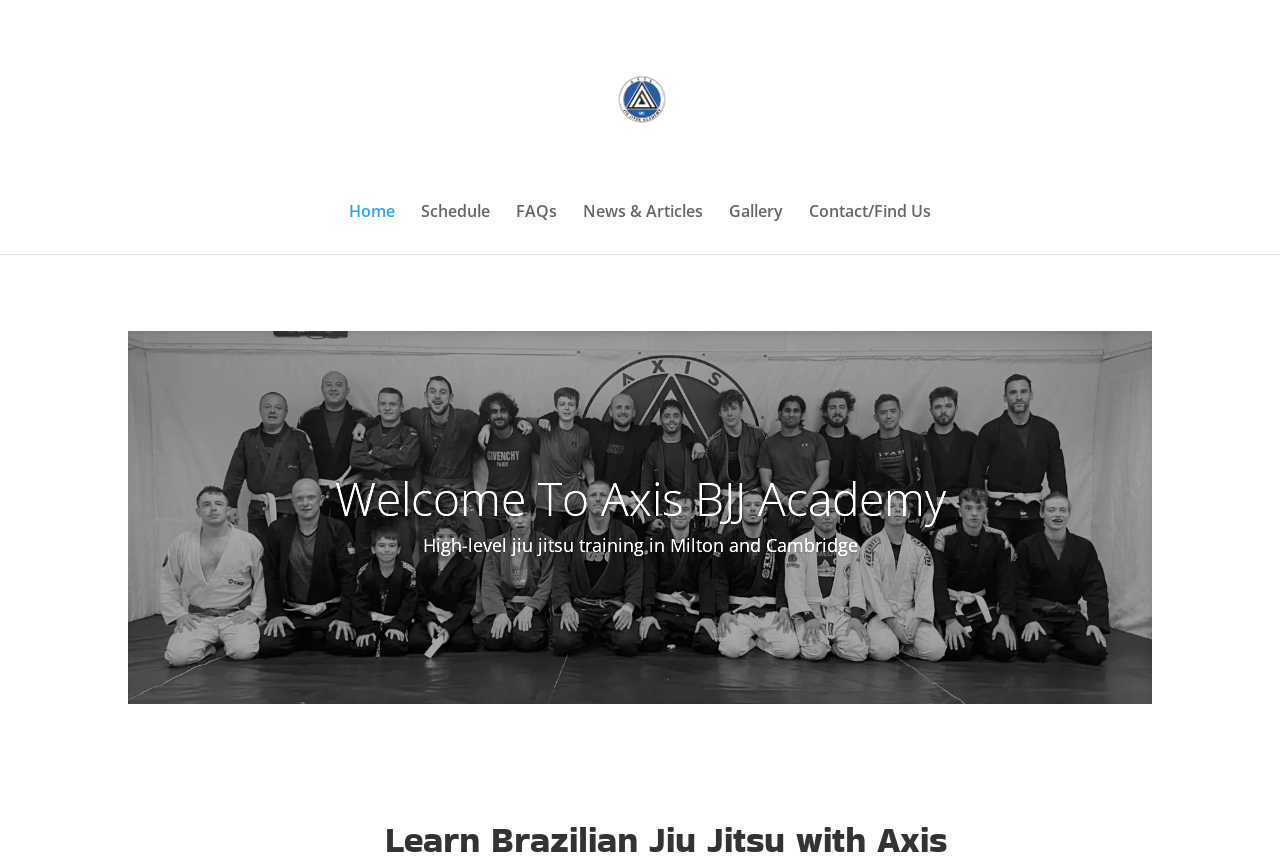Offer a meticulous description of the webpage's structure and content.

The webpage is about Axis BJJ Academy, a Brazilian Jiu Jitsu Academy with locations in Milton and Cambridge. At the top, there is a logo image of Axis BJJ, accompanied by a link with the same name. Below the logo, there is a navigation menu with six links: Home, Schedule, FAQs, News & Articles, Gallery, and Contact/Find Us, arranged horizontally from left to right.

Further down, there is a main content section, which starts with a heading that reads "Welcome To Axis BJJ Academy". Below the heading, there is a paragraph of text that describes the academy, stating that it provides high-level jiu jitsu training in Milton and Cambridge.